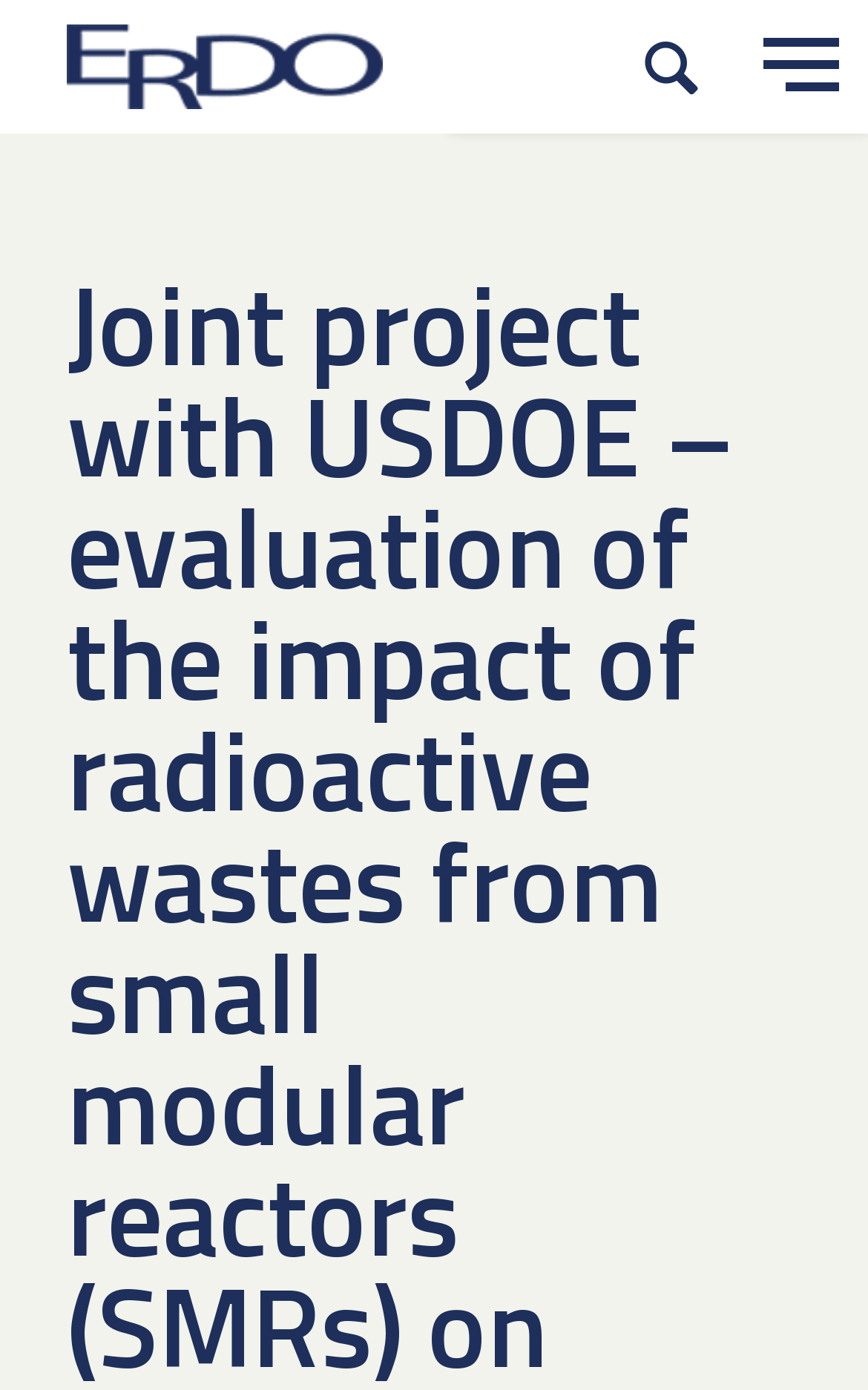Respond concisely with one word or phrase to the following query:
What is the placeholder text in the search box?

What are you looking for?